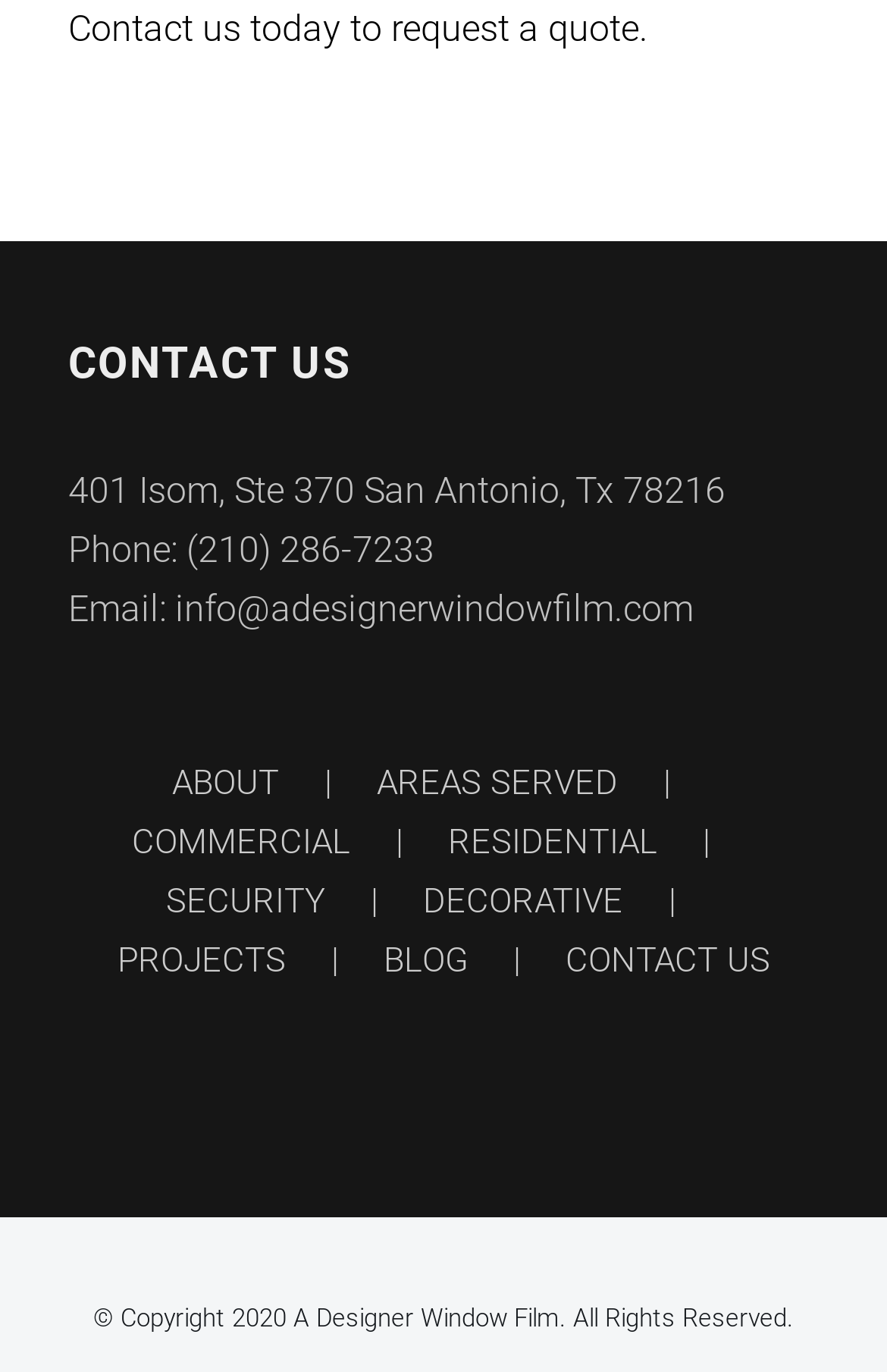Return the bounding box coordinates of the UI element that corresponds to this description: "RESIDENTIAL". The coordinates must be given as four float numbers in the range of 0 and 1, [left, top, right, bottom].

[0.505, 0.592, 0.851, 0.635]